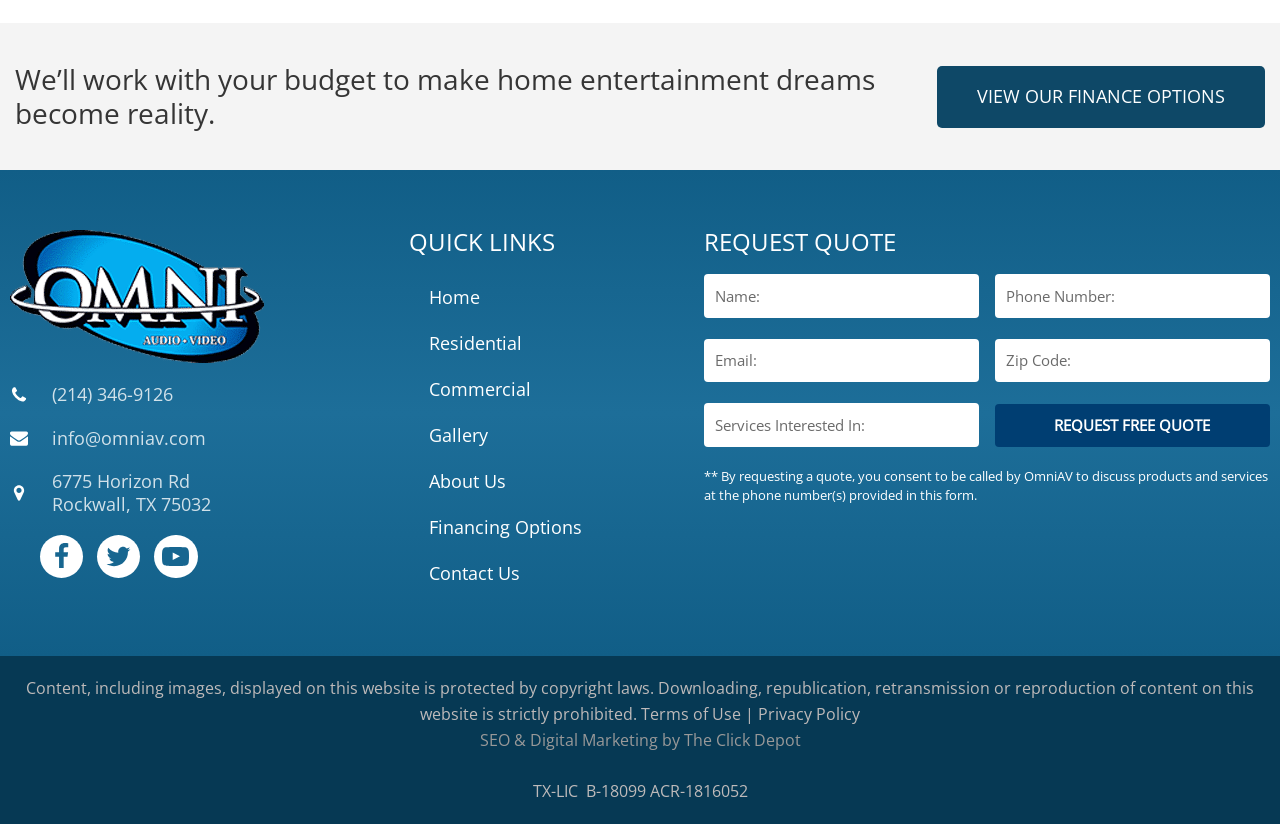Determine the bounding box coordinates of the target area to click to execute the following instruction: "Request a free quote."

[0.777, 0.49, 0.992, 0.542]